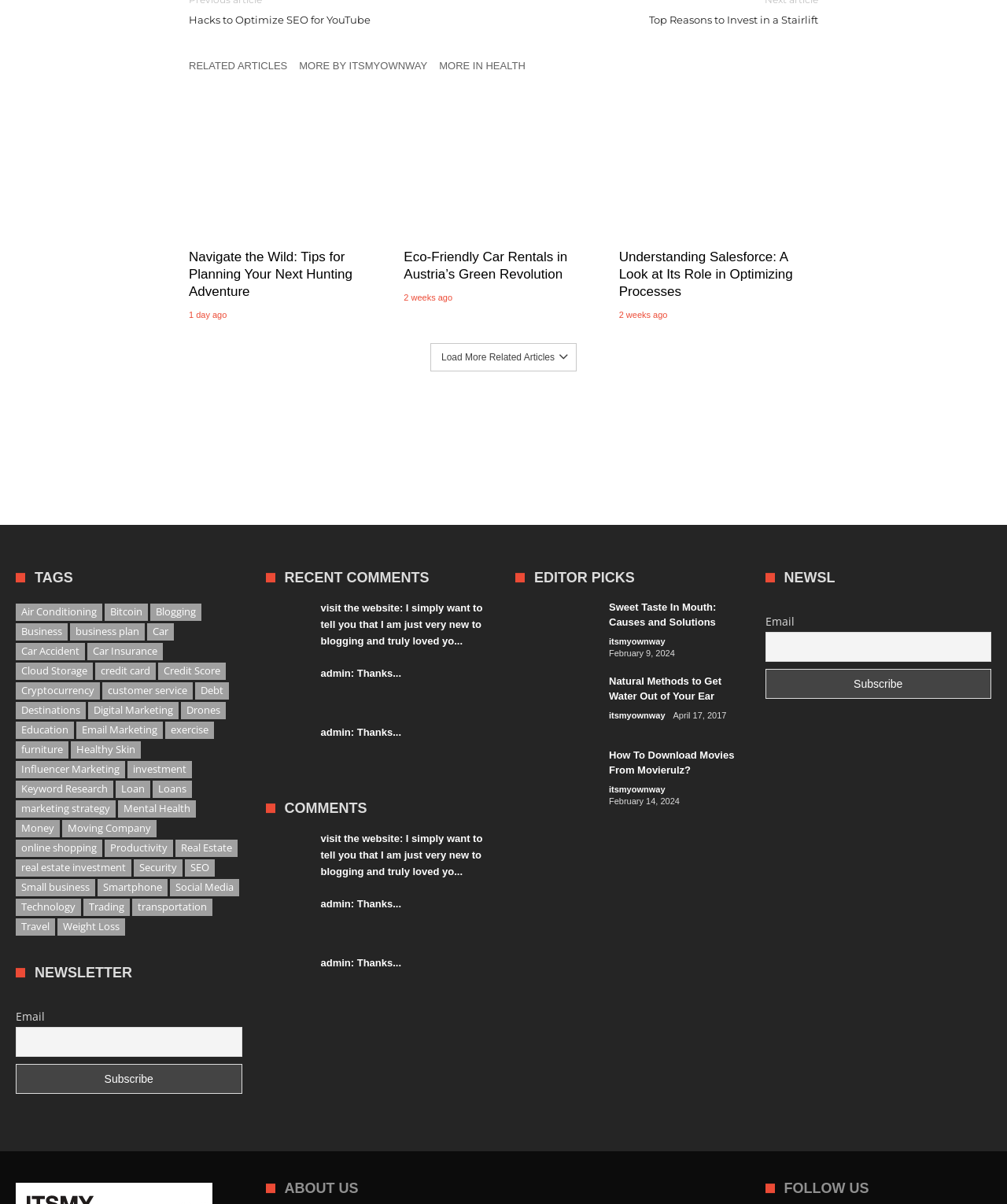Please specify the bounding box coordinates of the element that should be clicked to execute the given instruction: 'Subscribe to the newsletter'. Ensure the coordinates are four float numbers between 0 and 1, expressed as [left, top, right, bottom].

[0.016, 0.884, 0.24, 0.908]